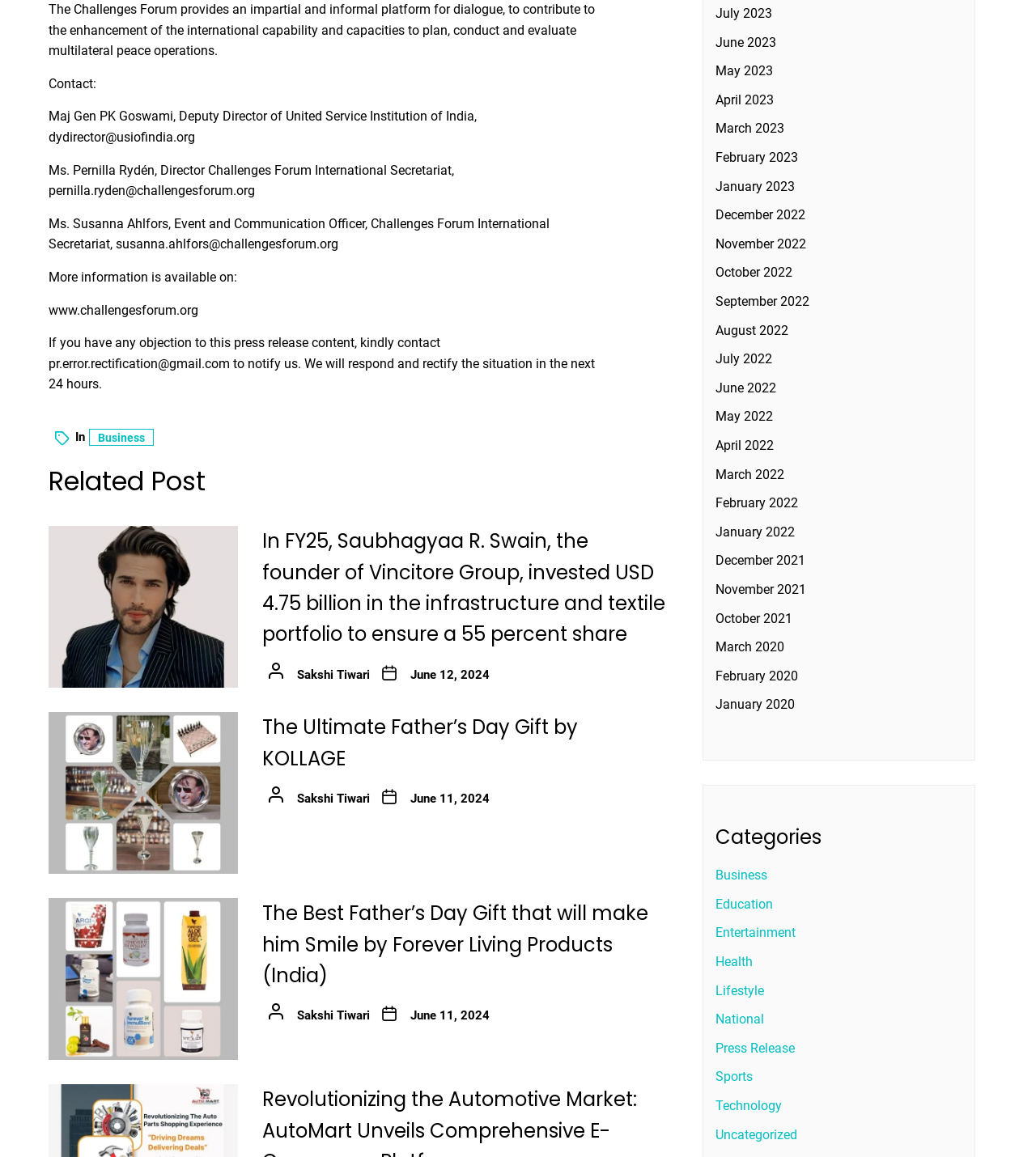Please give a succinct answer using a single word or phrase:
How many months are listed under the archives section?

24